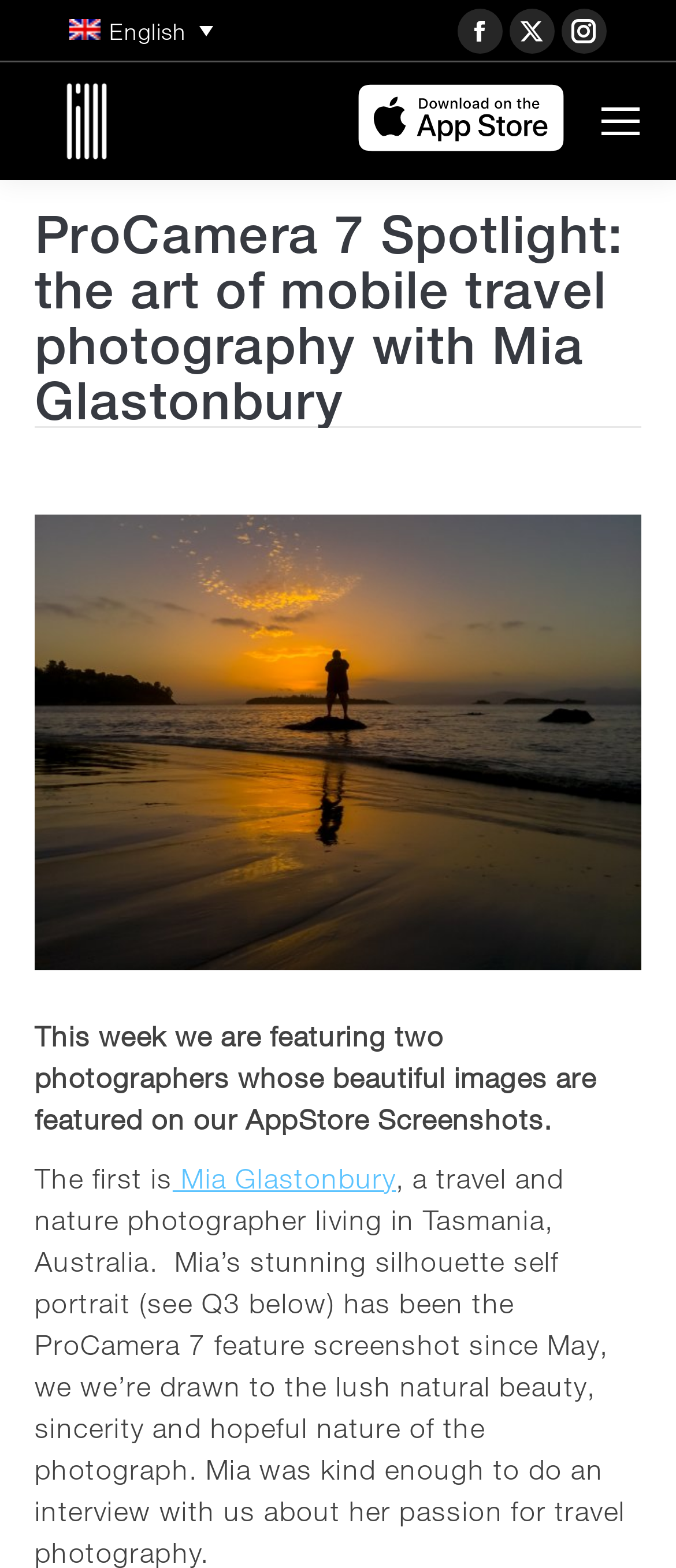Identify the bounding box coordinates for the element that needs to be clicked to fulfill this instruction: "Open Facebook page". Provide the coordinates in the format of four float numbers between 0 and 1: [left, top, right, bottom].

[0.677, 0.006, 0.744, 0.034]